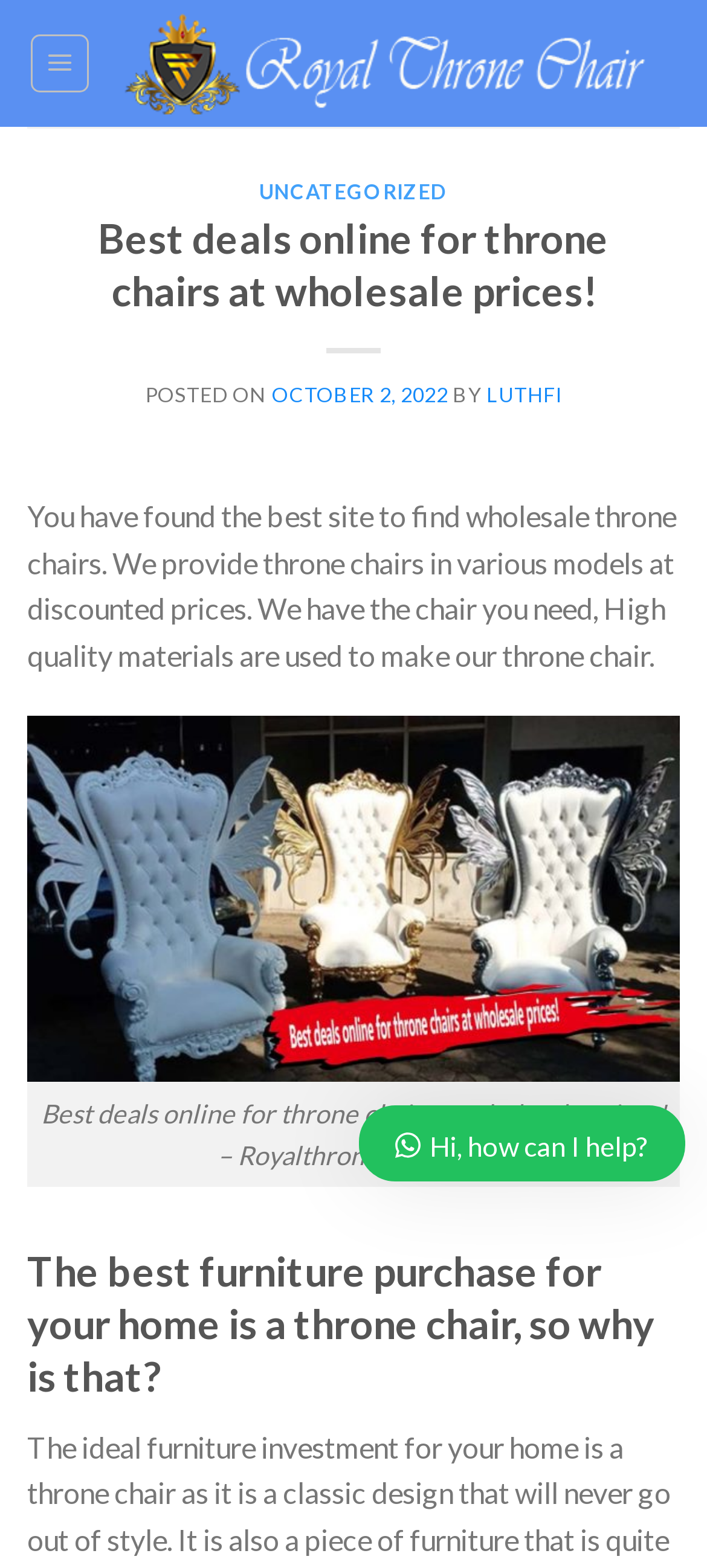What type of product is being sold on this website?
Refer to the screenshot and respond with a concise word or phrase.

Throne chairs